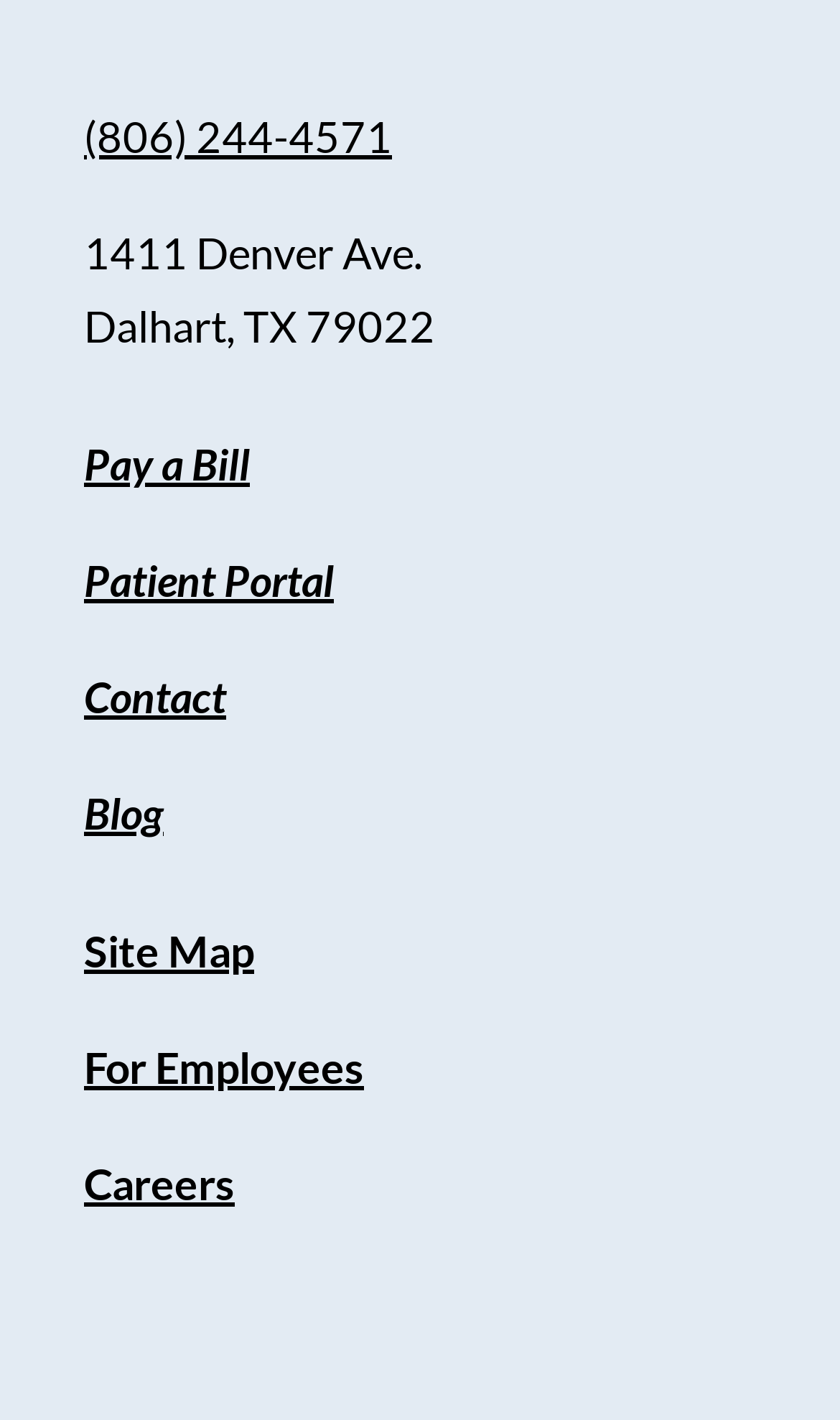Please identify the bounding box coordinates of the element's region that should be clicked to execute the following instruction: "Contact the office". The bounding box coordinates must be four float numbers between 0 and 1, i.e., [left, top, right, bottom].

[0.1, 0.472, 0.269, 0.509]